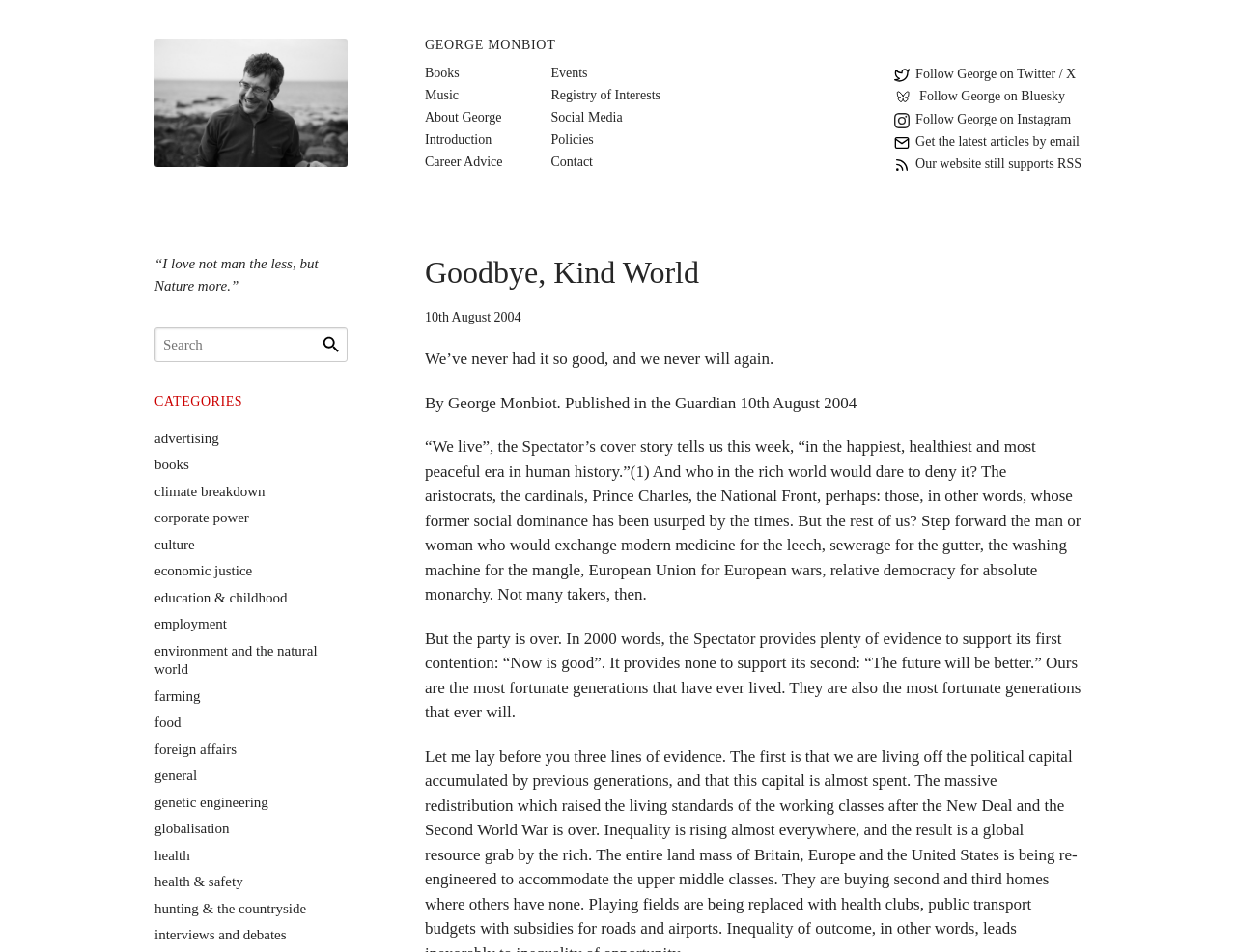What is the author's name?
Your answer should be a single word or phrase derived from the screenshot.

George Monbiot